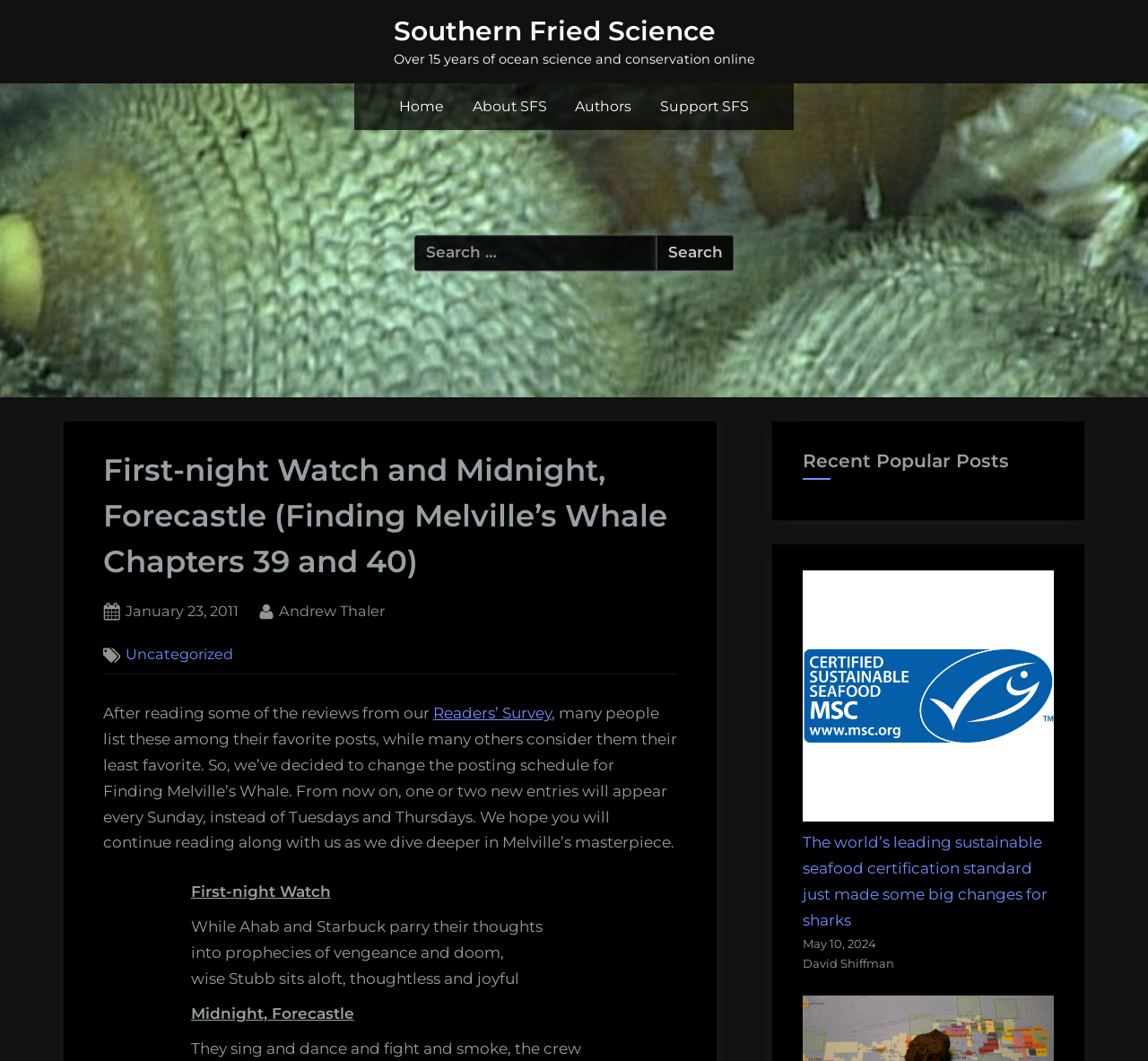Kindly determine the bounding box coordinates for the clickable area to achieve the given instruction: "Read the article about sustainable seafood certification".

[0.699, 0.761, 0.918, 0.778]